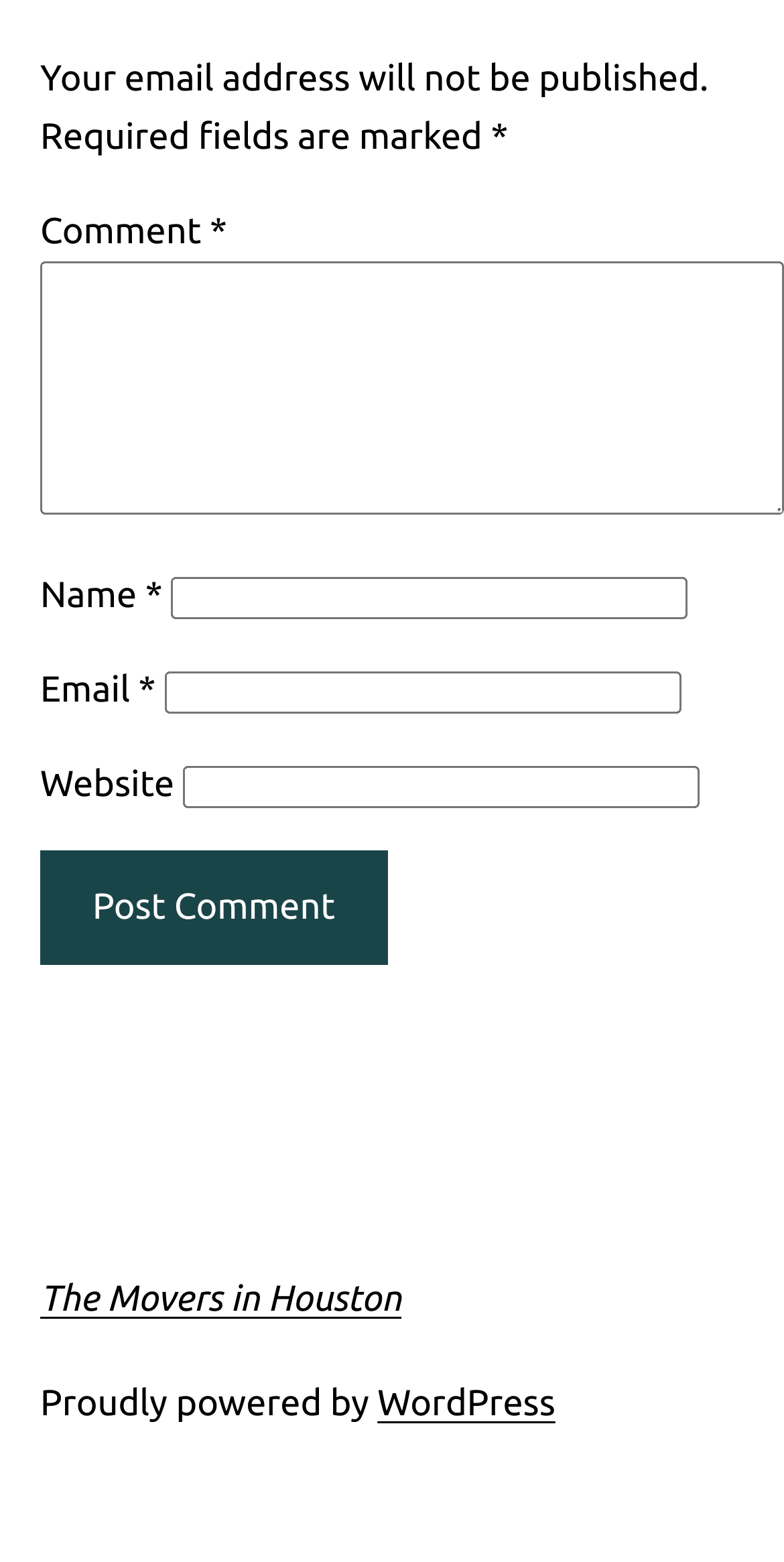Analyze the image and give a detailed response to the question:
What is the purpose of the required fields?

The webpage has several required fields marked with an asterisk, including Comment, Name, and Email. These fields are necessary to provide the required information for posting a comment, which suggests that the purpose of these required fields is to ensure that users provide the necessary information.